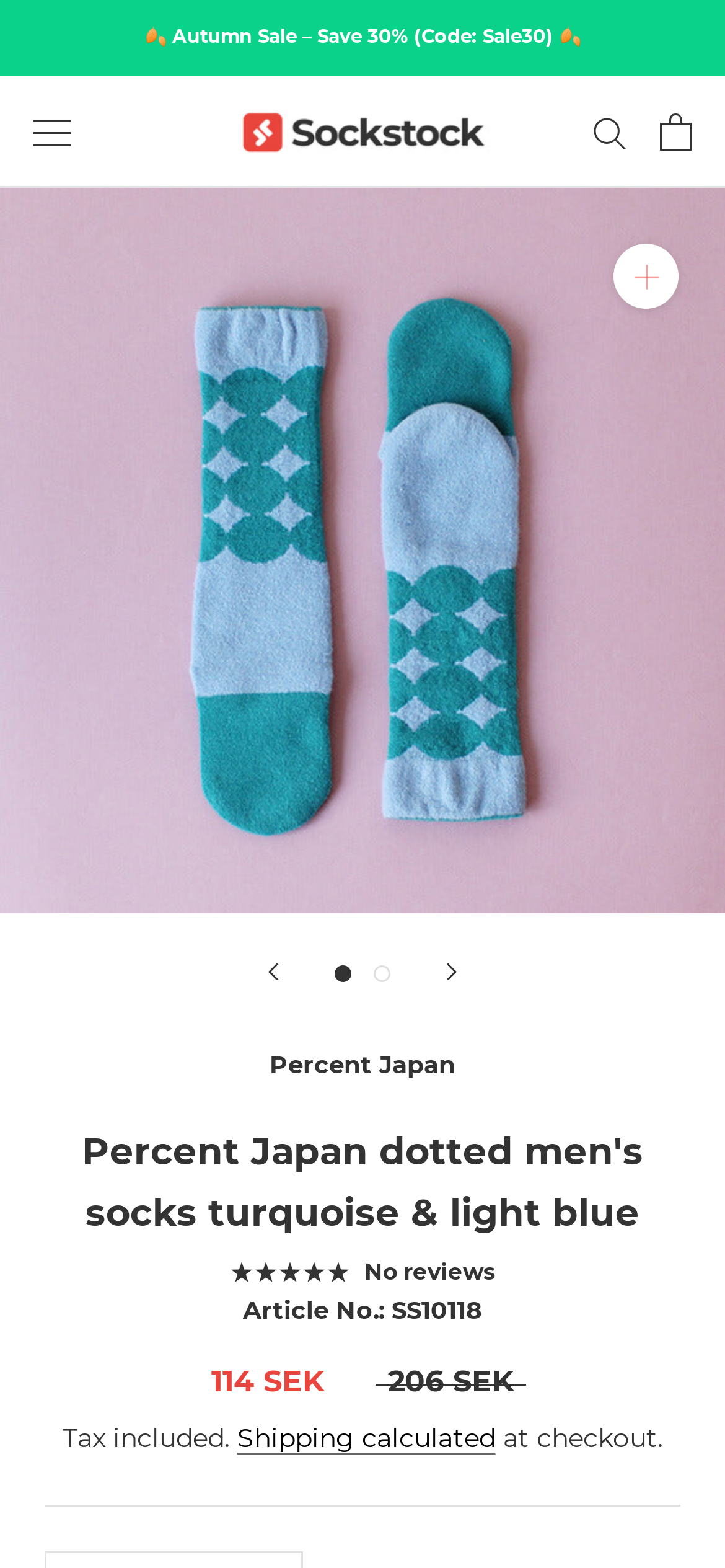Please identify the bounding box coordinates of the element's region that needs to be clicked to fulfill the following instruction: "View cart". The bounding box coordinates should consist of four float numbers between 0 and 1, i.e., [left, top, right, bottom].

[0.91, 0.072, 0.954, 0.096]